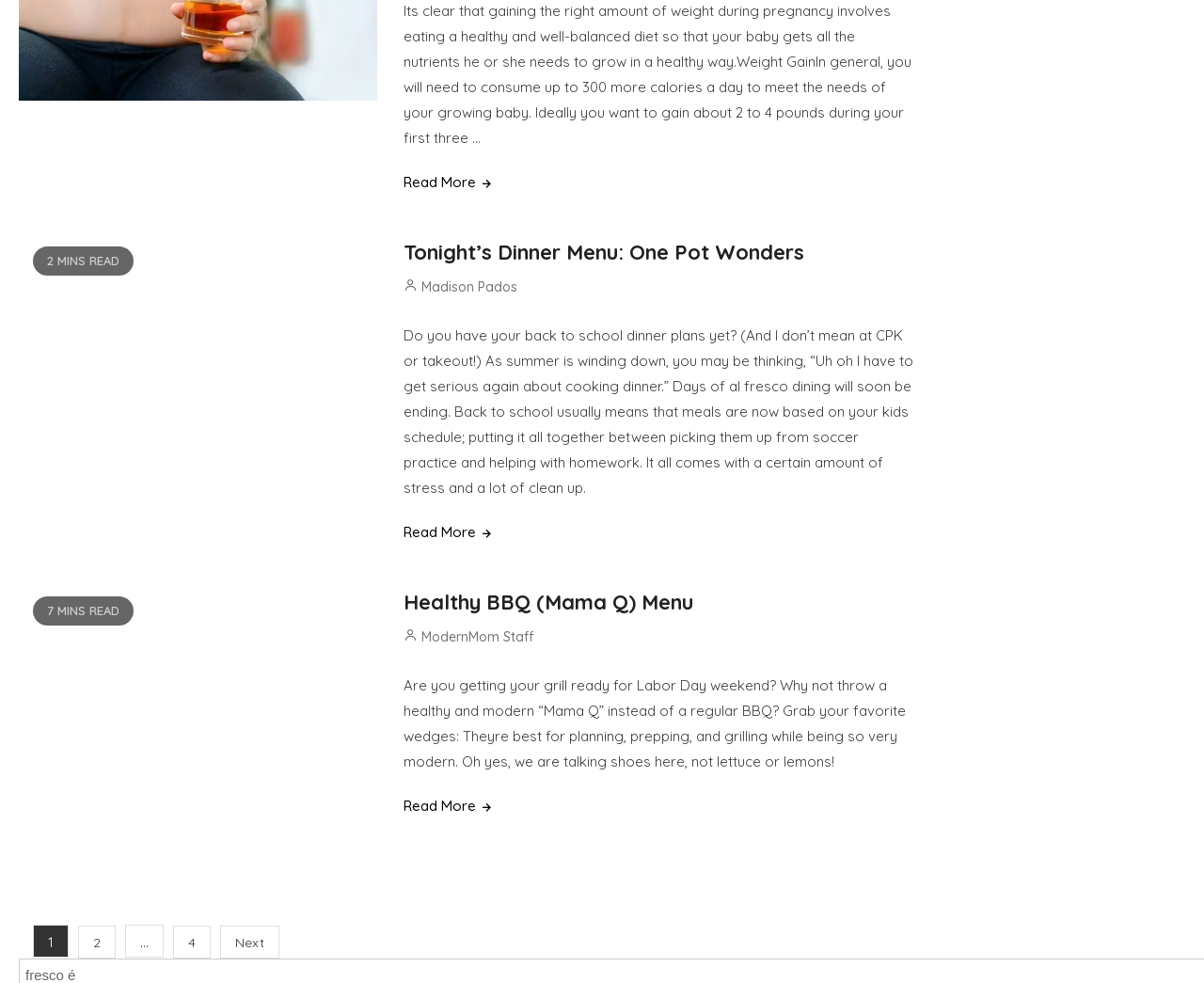What is the recommended weight gain during pregnancy?
Using the image, give a concise answer in the form of a single word or short phrase.

2 to 4 pounds